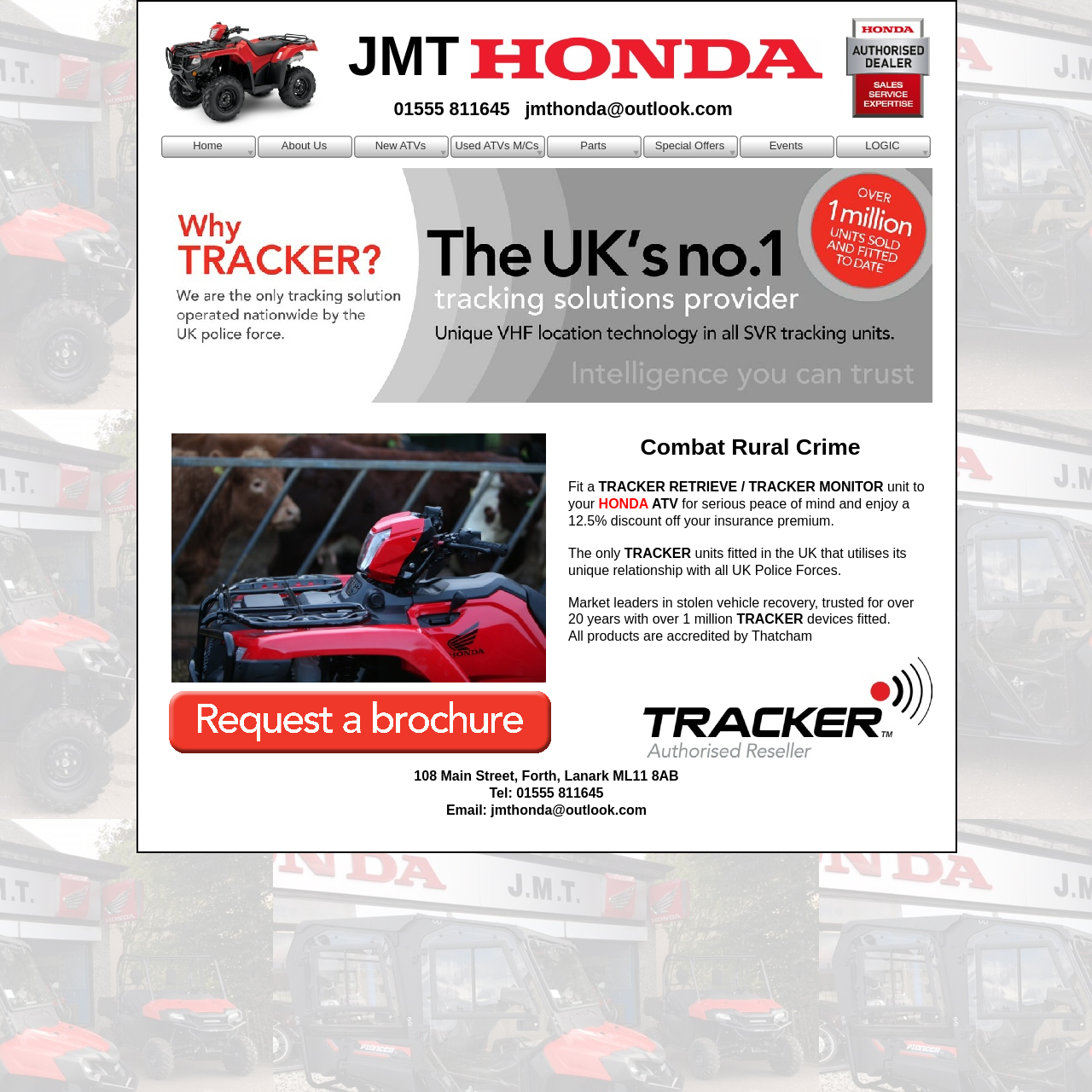Identify the bounding box coordinates of the region I need to click to complete this instruction: "Click LOGIC".

[0.766, 0.124, 0.852, 0.145]